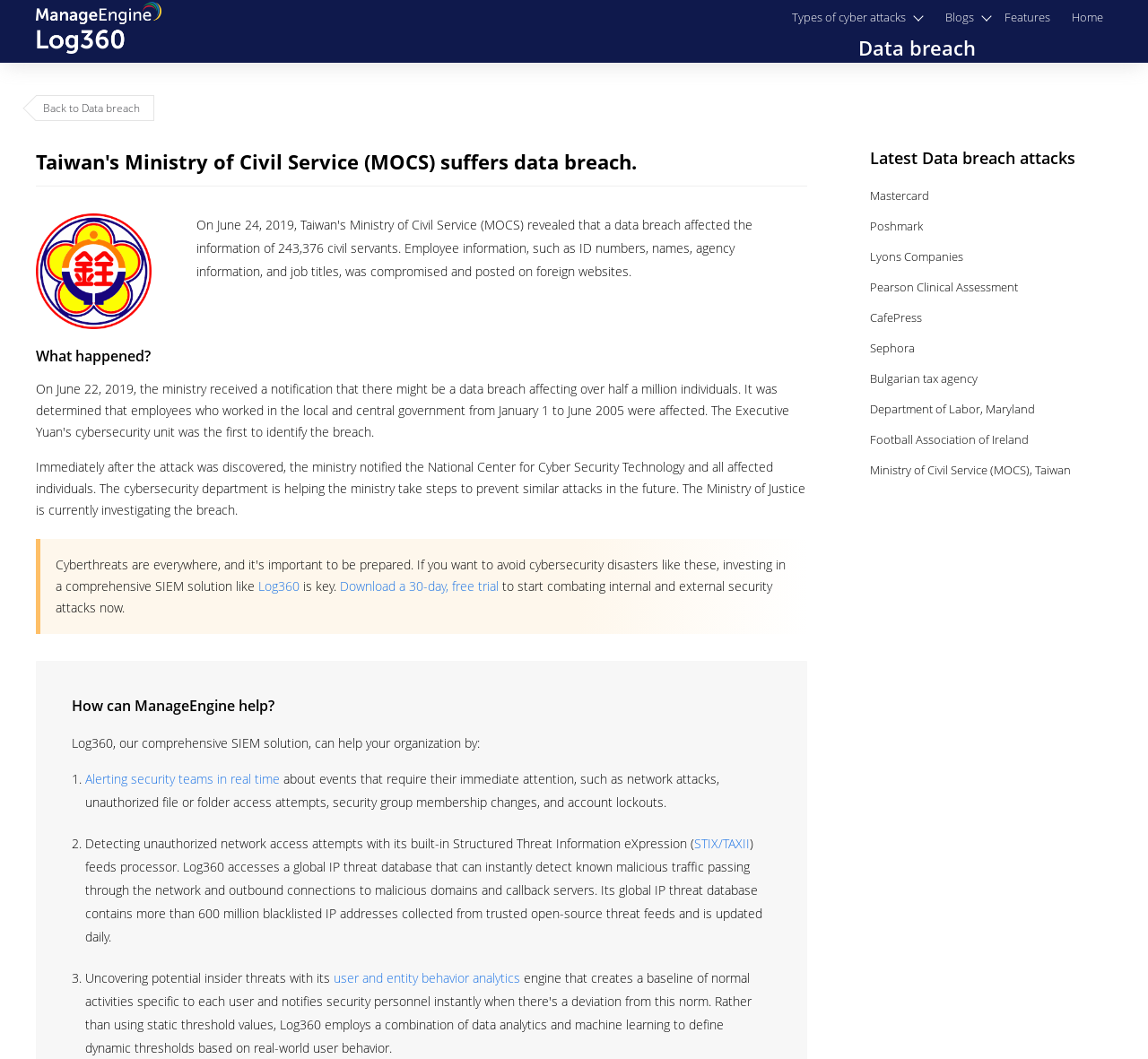Please specify the bounding box coordinates of the clickable region necessary for completing the following instruction: "Click on 'Home'". The coordinates must consist of four float numbers between 0 and 1, i.e., [left, top, right, bottom].

[0.926, 0.008, 0.969, 0.024]